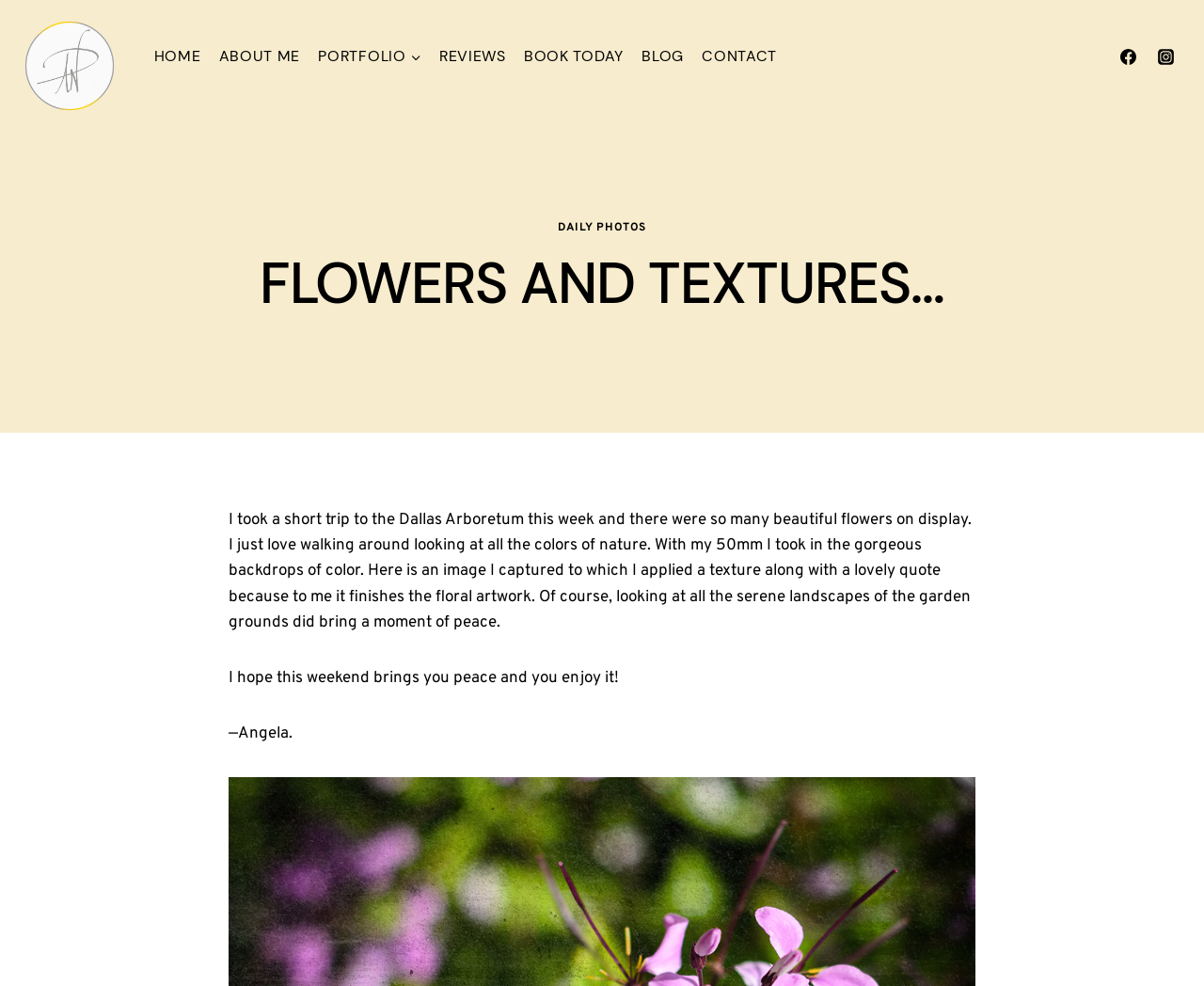Please determine the bounding box coordinates of the element's region to click for the following instruction: "Click on the 'HOME' link".

[0.12, 0.036, 0.174, 0.079]